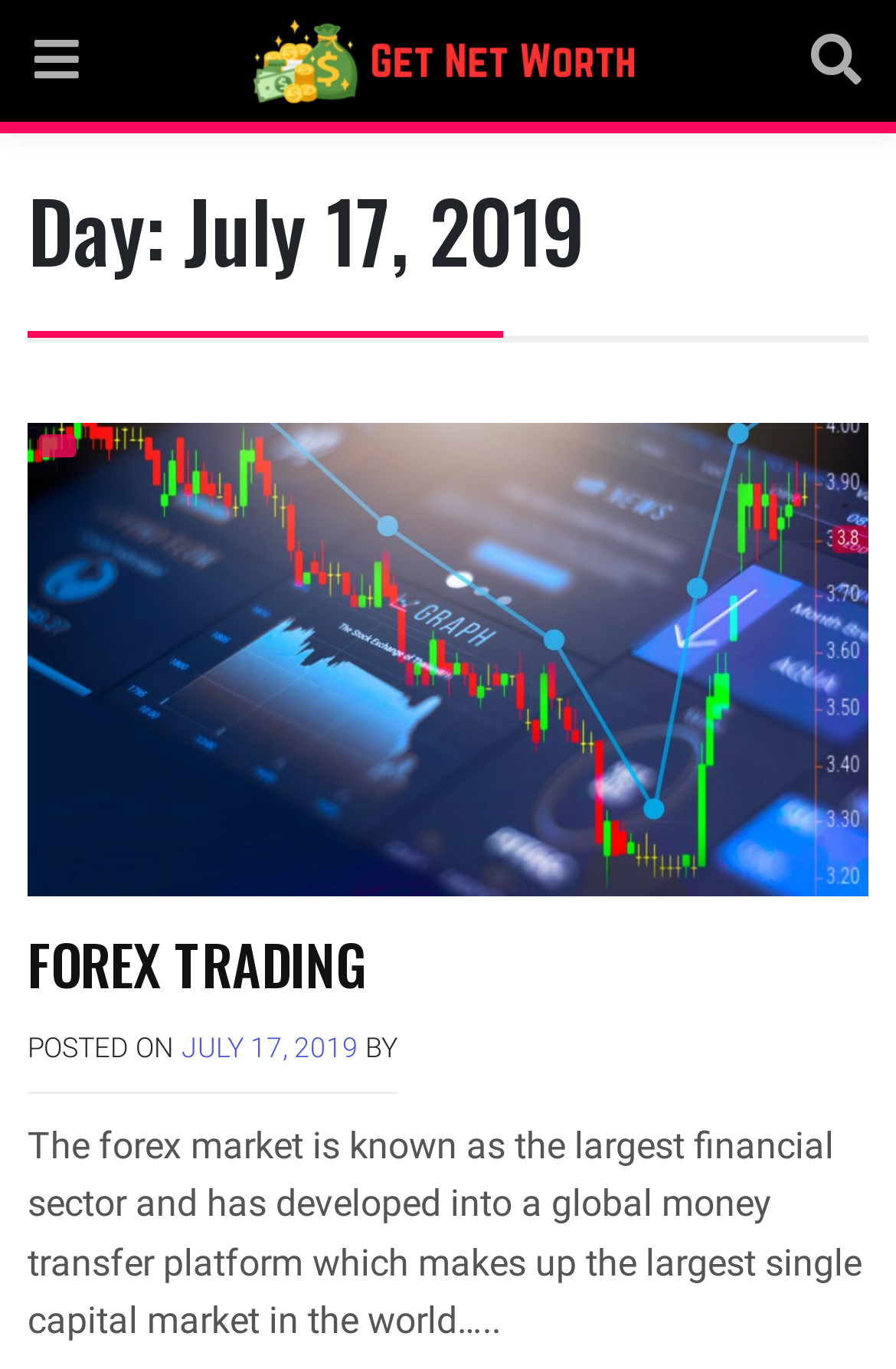What is the purpose of the post?
Based on the screenshot, respond with a single word or phrase.

To inform about forex market